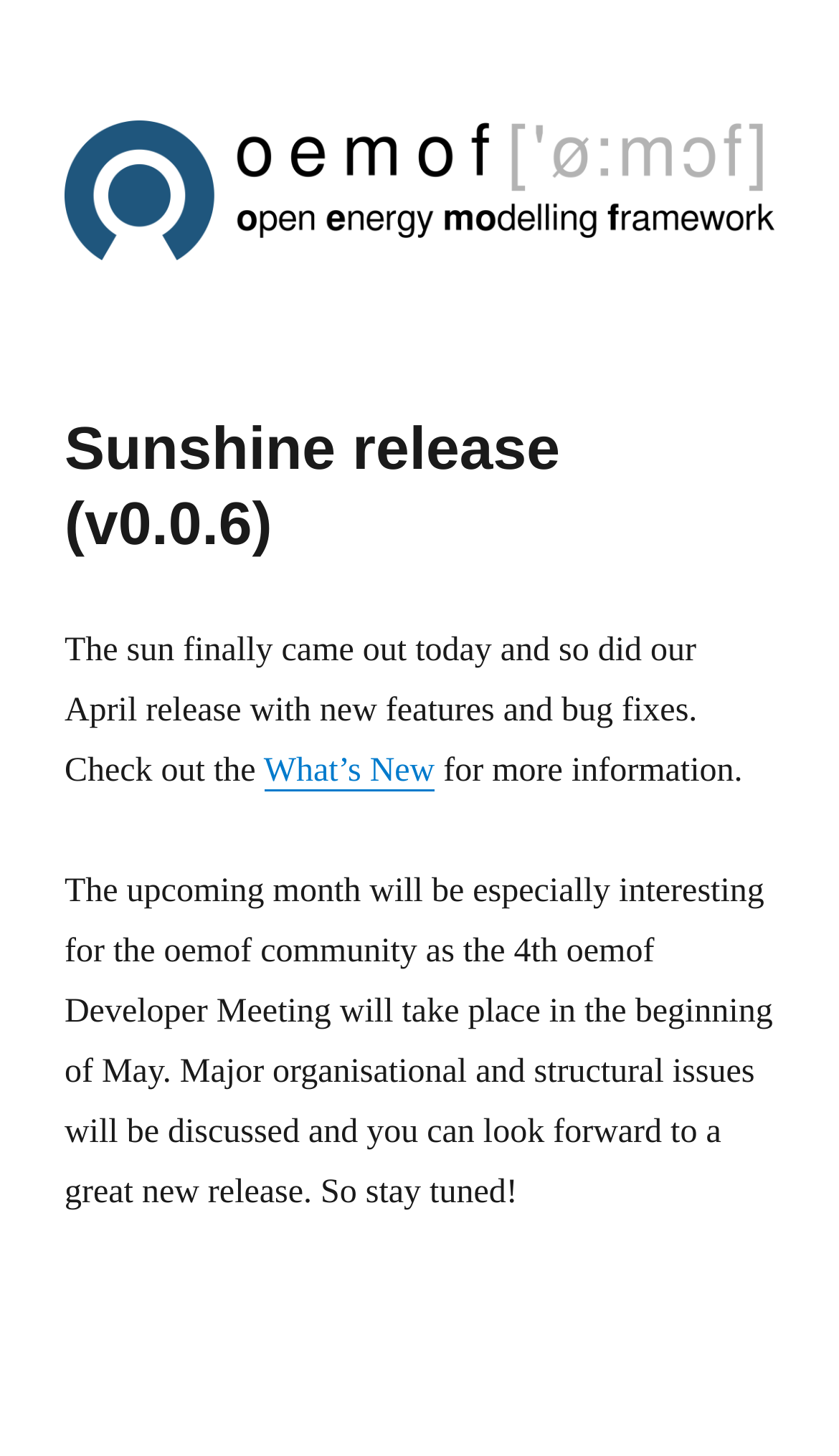Identify the bounding box for the UI element specified in this description: "What’s New". The coordinates must be four float numbers between 0 and 1, formatted as [left, top, right, bottom].

[0.314, 0.517, 0.518, 0.542]